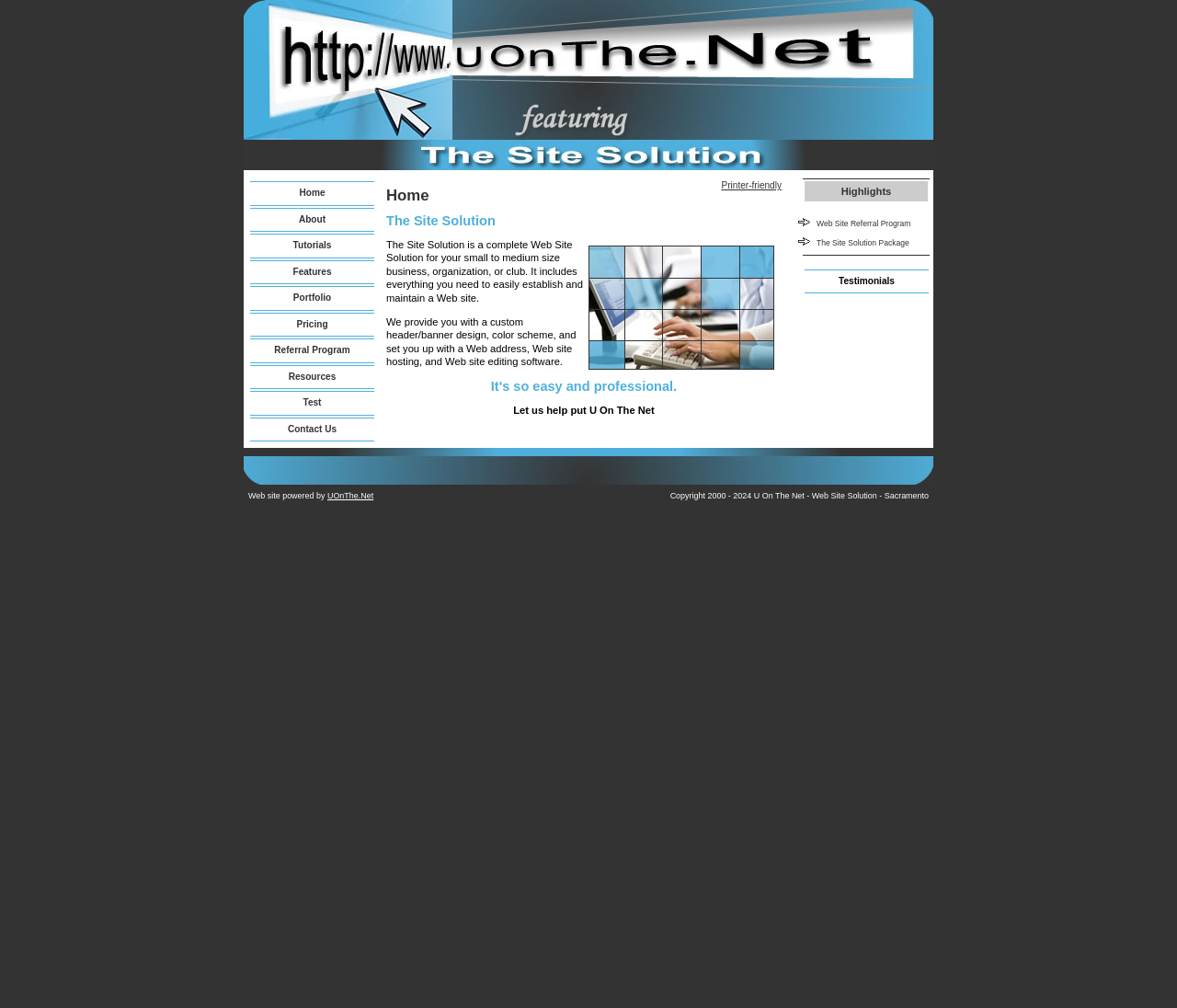Provide an in-depth description of the elements and layout of the webpage.

The webpage is titled "Home - U On The Net - Web Site Solution - Sacramento". At the top, there is a horizontal navigation menu with 9 links, including "Home", "About", "Tutorials", and others, aligned from left to right. Below the navigation menu, there is a heading "Home" followed by another heading "The Site Solution". 

To the right of these headings, there is an image with the text "U On The Net". Below the image, there are two paragraphs of text describing the site solution, which provides a complete web site solution for small to medium-sized businesses, organizations, or clubs. 

Further down, there is a heading "It's so easy and professional." followed by a sentence "Let us help put U On The Net". On the right side of the page, there is a section titled "Highlights" with a list of three items, including "Web Site Referral Program", "The Site Solution Package", and "Testimonials". 

At the bottom of the page, there is a footer section with a link "Printer-friendly" on the left and a copyright notice on the right, which reads "Copyright 2000 - 2024 U On The Net - Web Site Solution - Sacramento". Additionally, there is a link "UOnThe.Net" with a preceding text "Web site powered by".